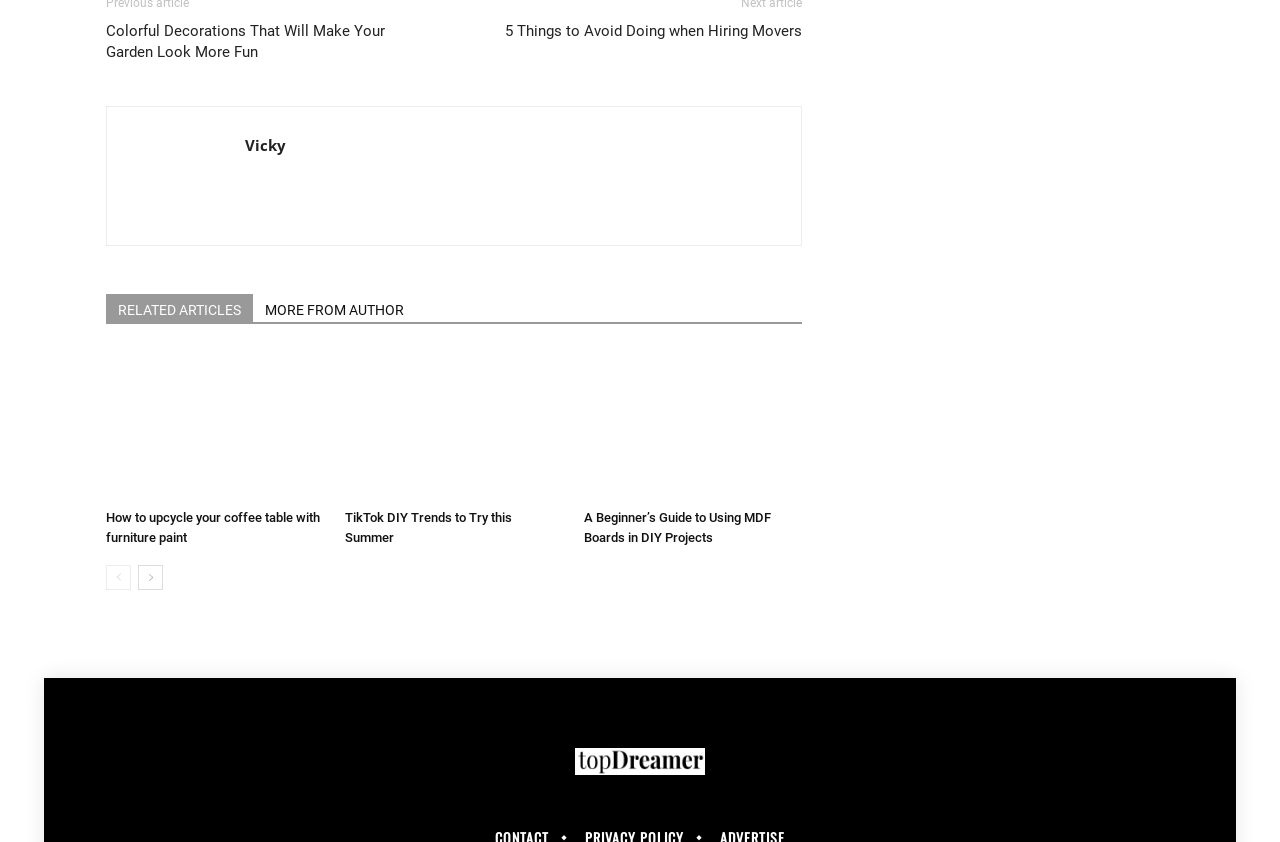Identify the bounding box coordinates for the UI element described as follows: "MORE FROM AUTHOR". Ensure the coordinates are four float numbers between 0 and 1, formatted as [left, top, right, bottom].

[0.198, 0.349, 0.325, 0.382]